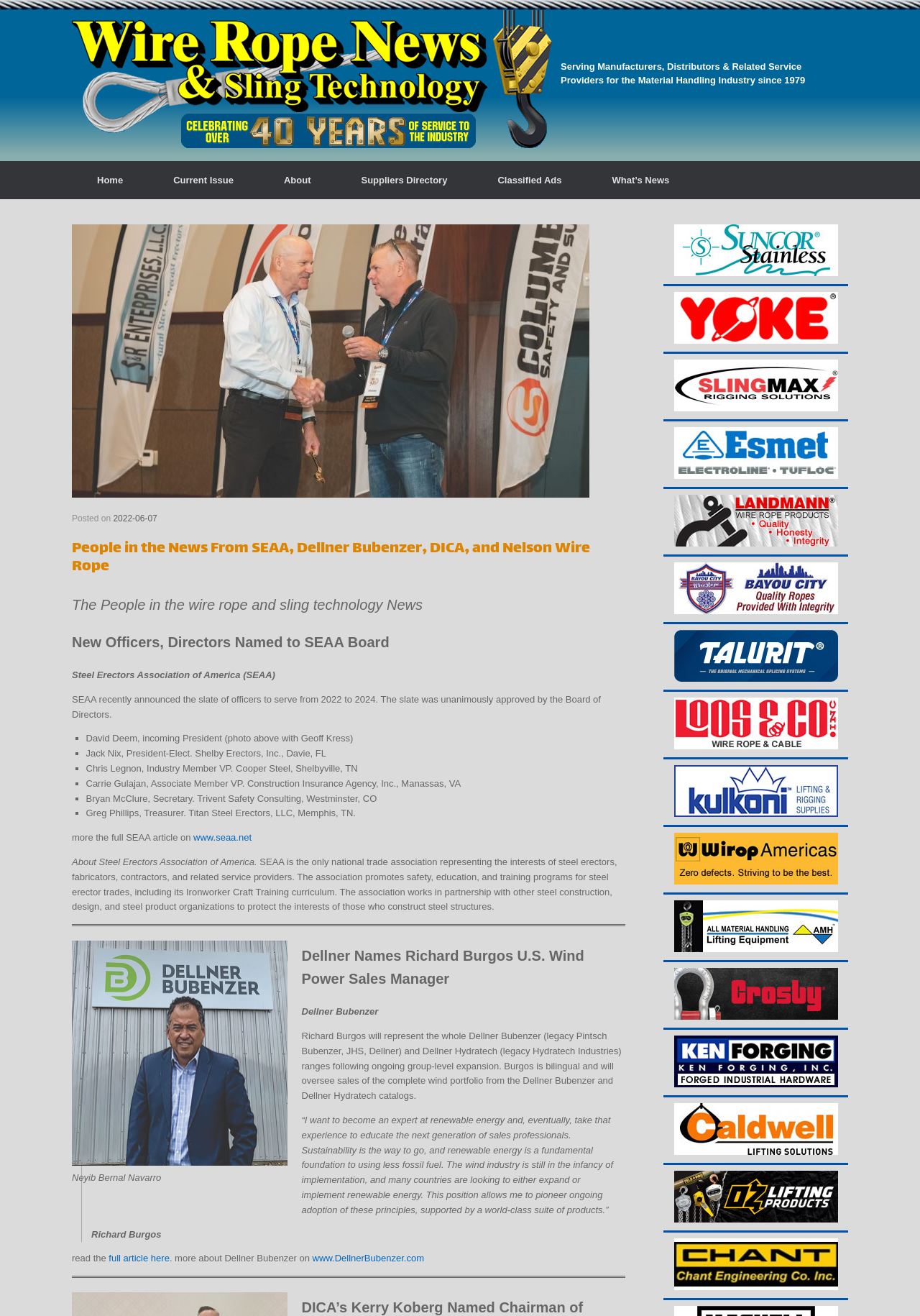How many images are there on the webpage?
Look at the image and answer the question with a single word or phrase.

24